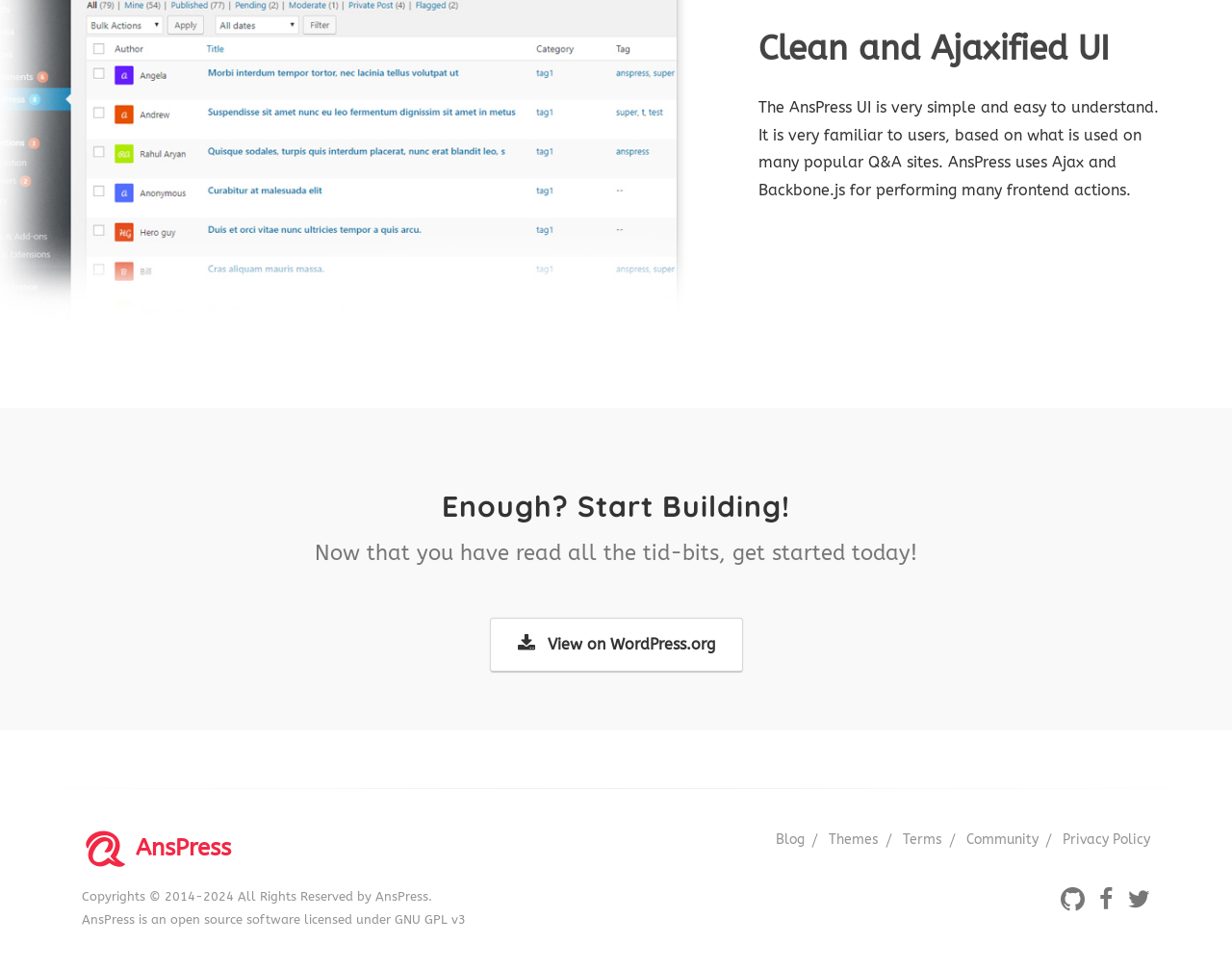Use a single word or phrase to answer the question:
What is the name of the Q&A site?

AnsPress